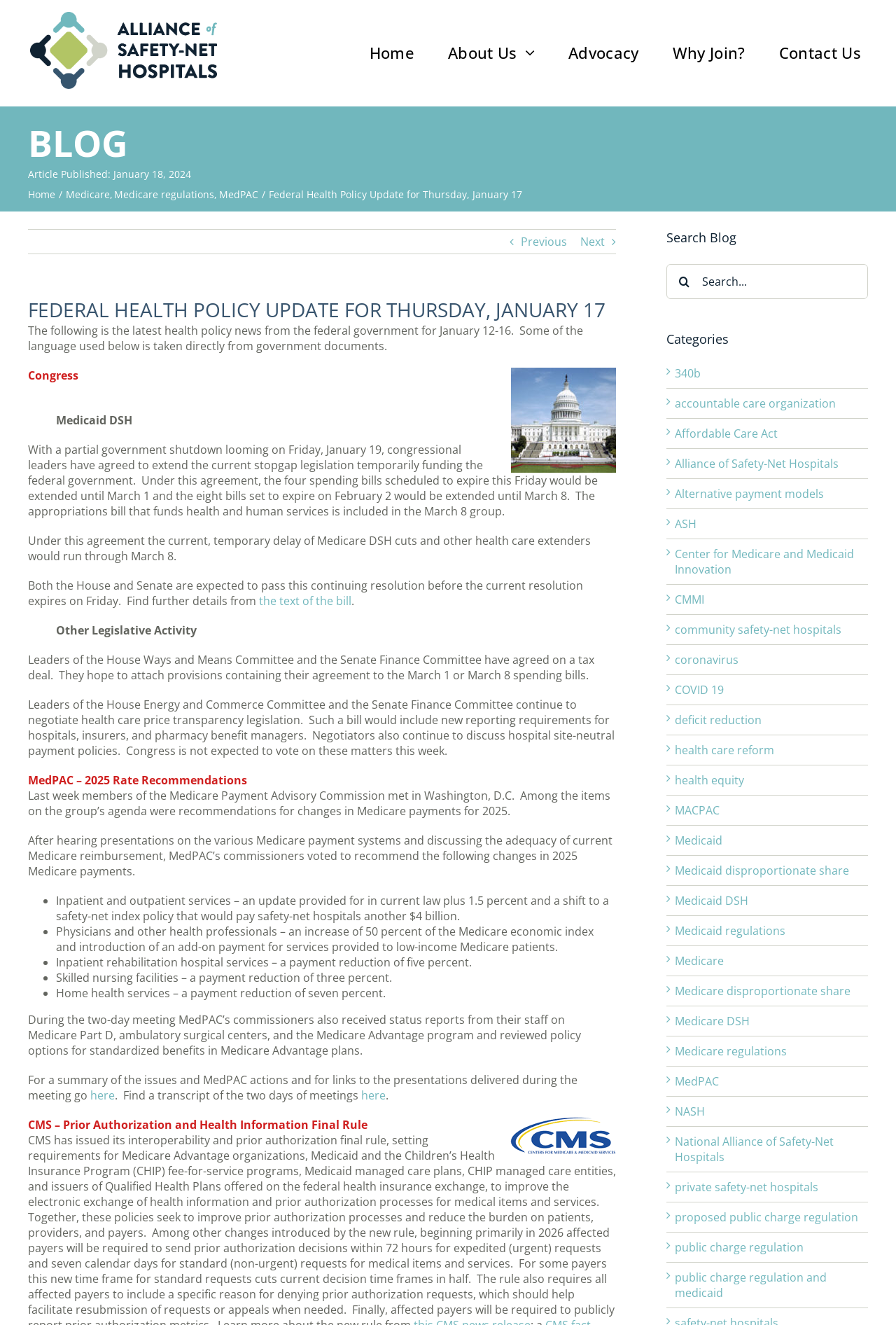What is the current status of the health care price transparency legislation?
Refer to the image and answer the question using a single word or phrase.

Negotiators are continuing to discuss